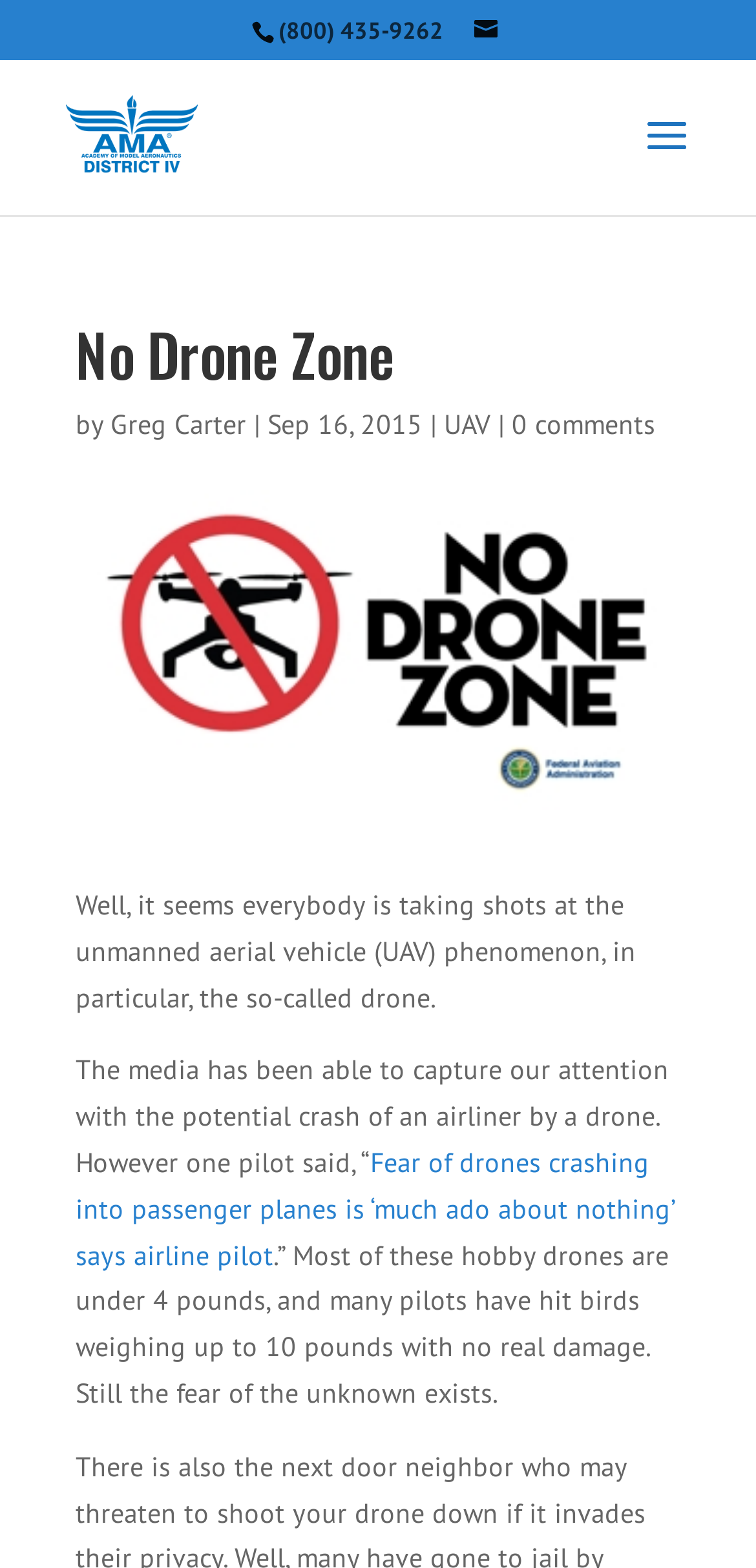Using the webpage screenshot, locate the HTML element that fits the following description and provide its bounding box: "Greg Carter".

[0.146, 0.259, 0.326, 0.282]